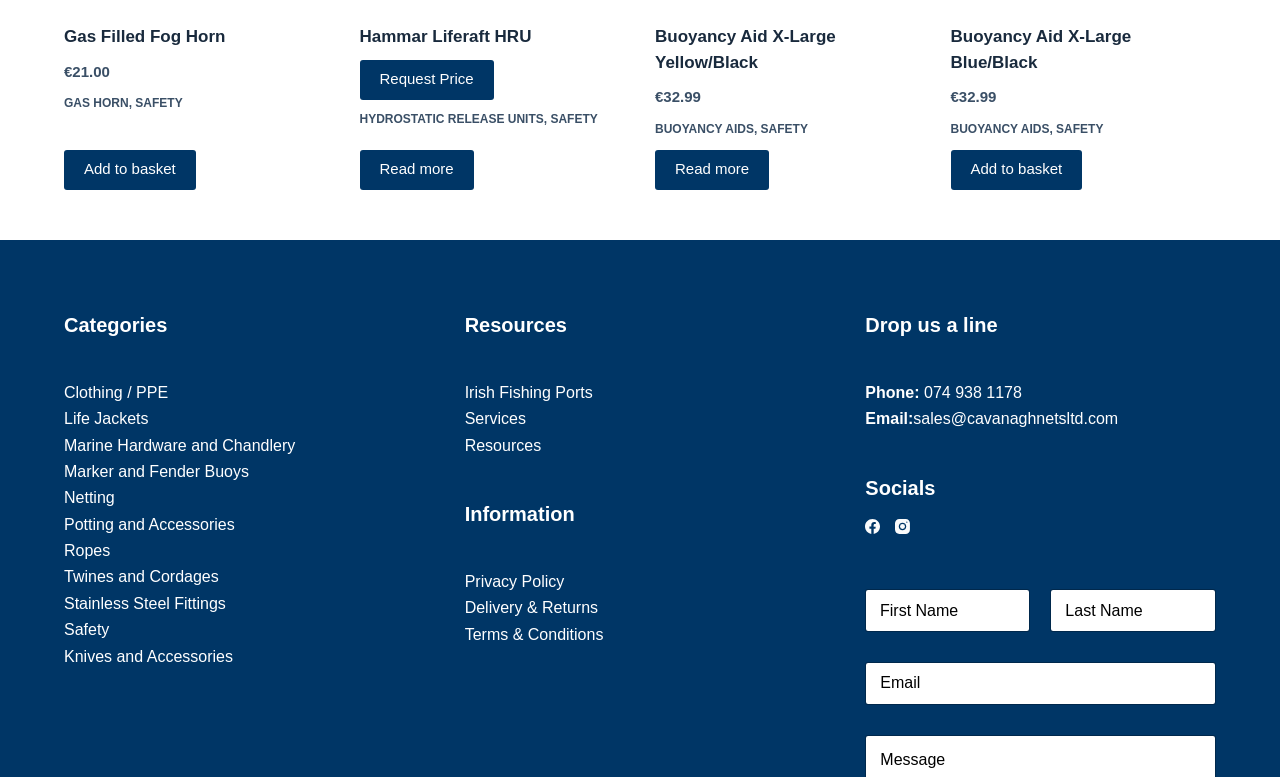Please determine the bounding box coordinates of the element to click in order to execute the following instruction: "Add 'Buoyancy Aid X-Large Blue/Black' to basket". The coordinates should be four float numbers between 0 and 1, specified as [left, top, right, bottom].

[0.743, 0.193, 0.845, 0.244]